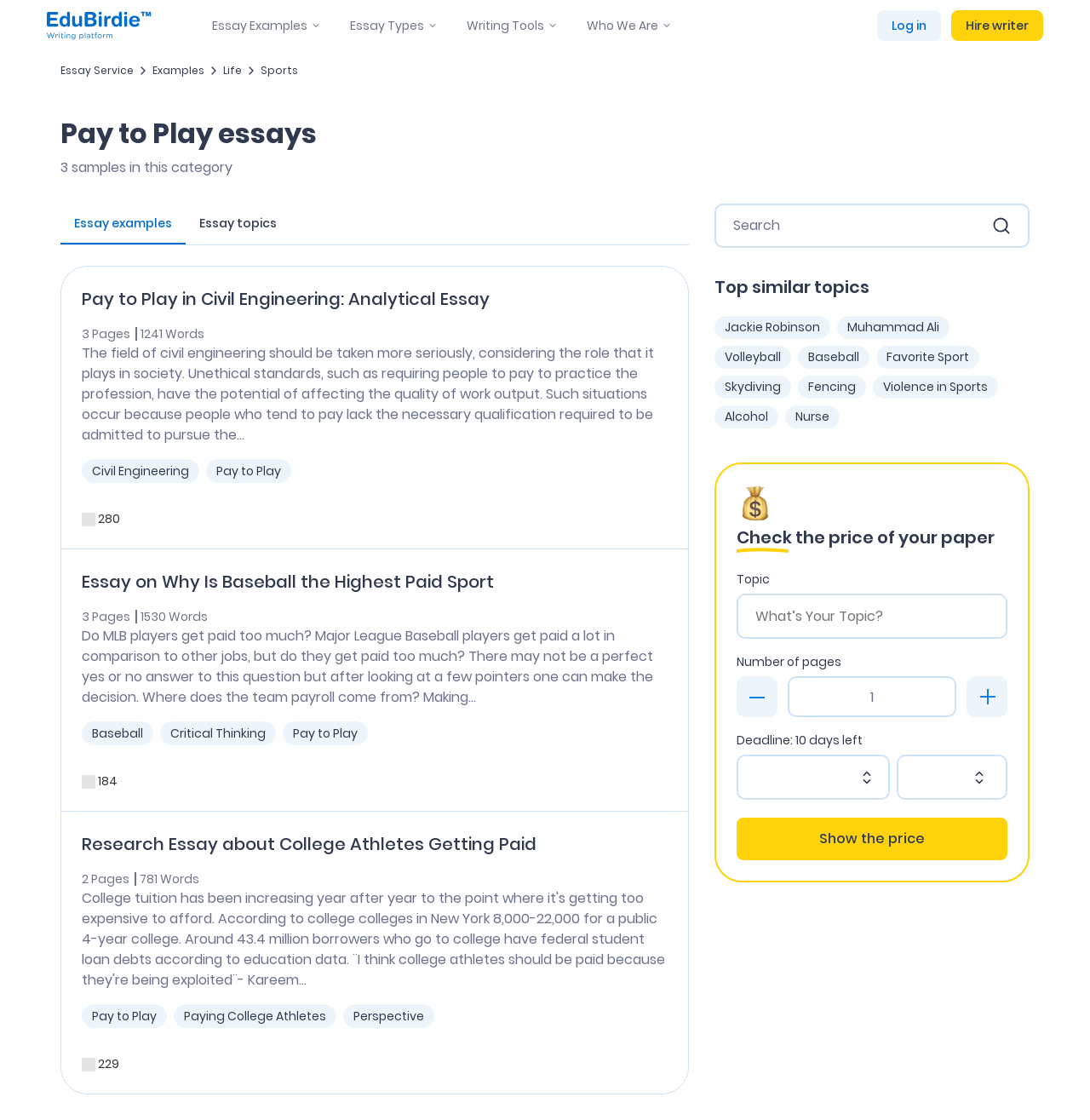Locate the bounding box coordinates of the item that should be clicked to fulfill the instruction: "Check the price of the paper".

[0.676, 0.469, 0.727, 0.49]